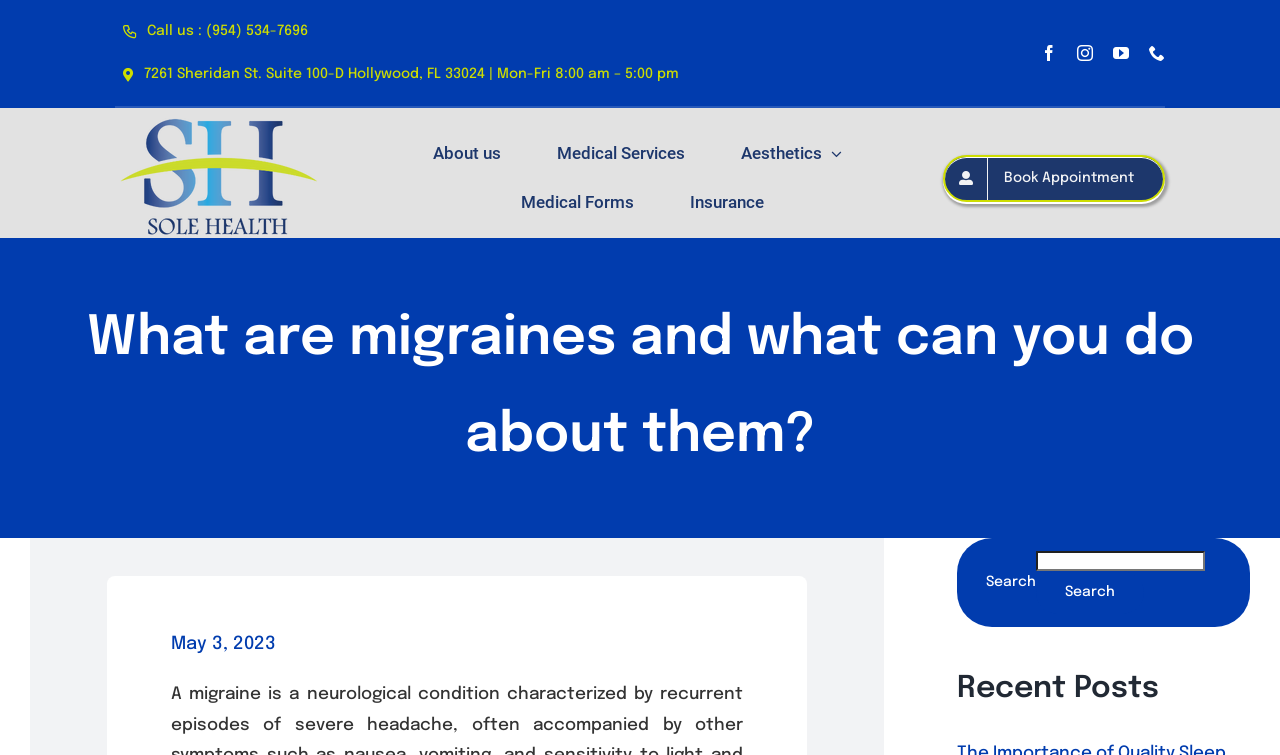Based on the element description: "parent_node: Search name="s"", identify the UI element and provide its bounding box coordinates. Use four float numbers between 0 and 1, [left, top, right, bottom].

[0.81, 0.73, 0.942, 0.756]